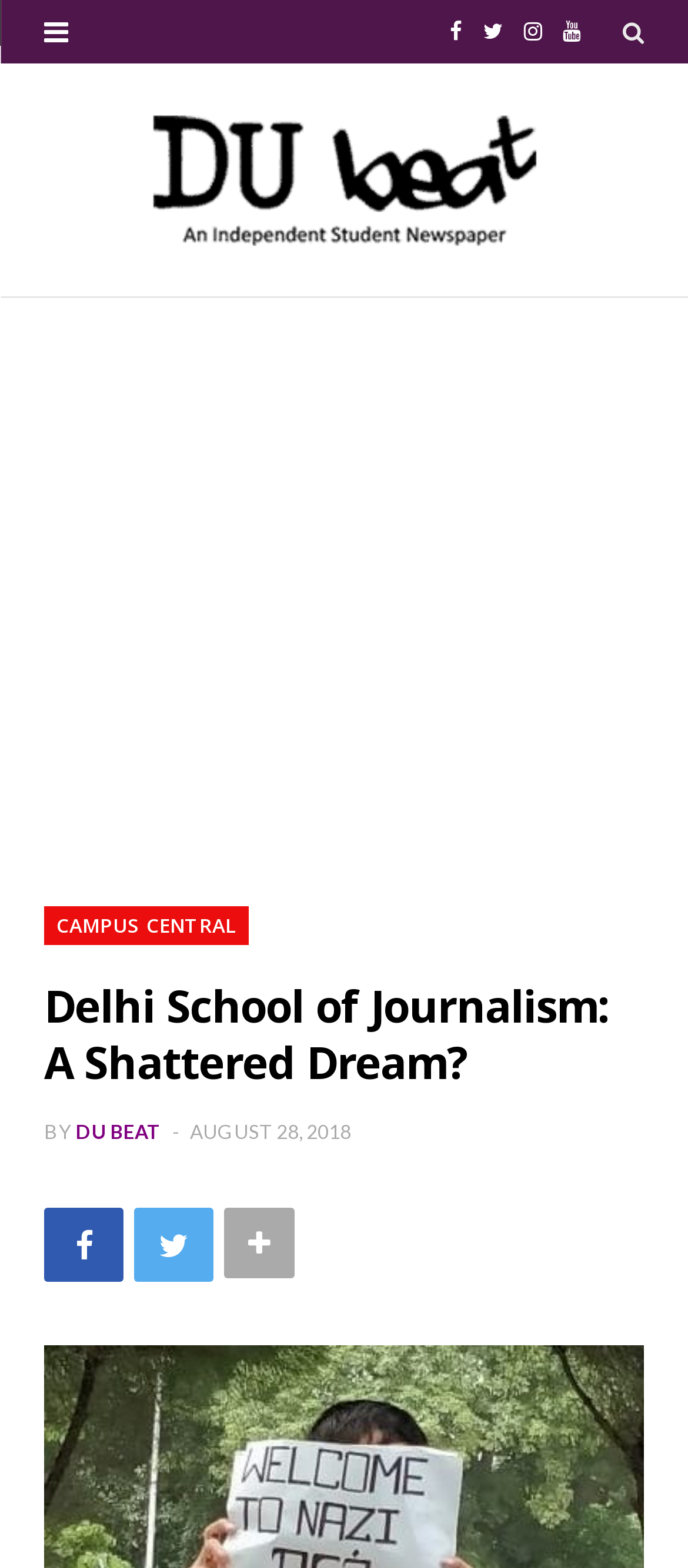Determine the bounding box coordinates of the clickable element to complete this instruction: "Visit DU Beat homepage". Provide the coordinates in the format of four float numbers between 0 and 1, [left, top, right, bottom].

[0.193, 0.069, 0.807, 0.161]